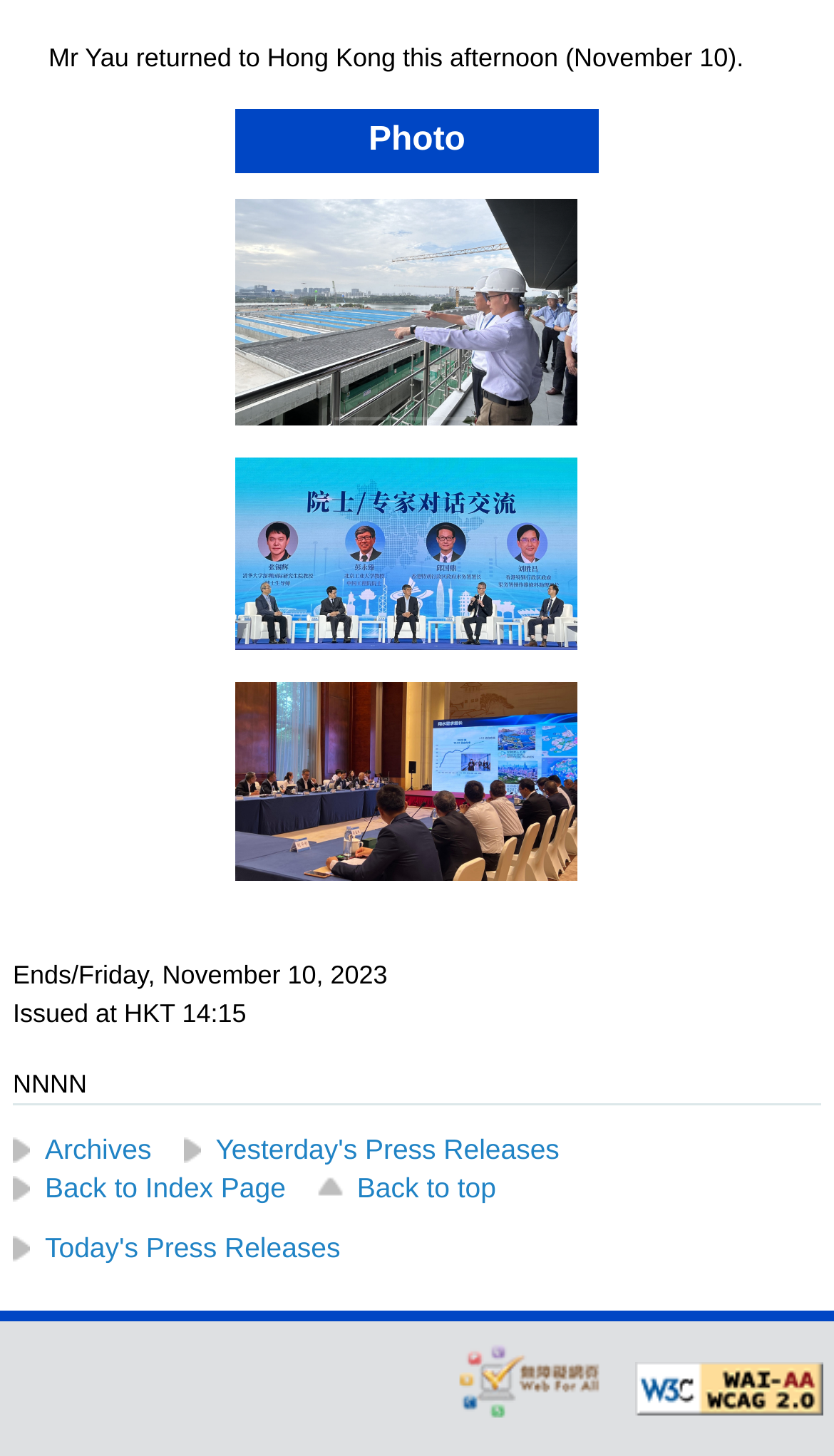What is the date of the press release?
Please provide an in-depth and detailed response to the question.

The date of the press release can be found in the StaticText element with the bounding box coordinates [0.015, 0.66, 0.465, 0.68], which reads 'Ends/Friday, November 10, 2023'. Therefore, the answer is November 10, 2023.